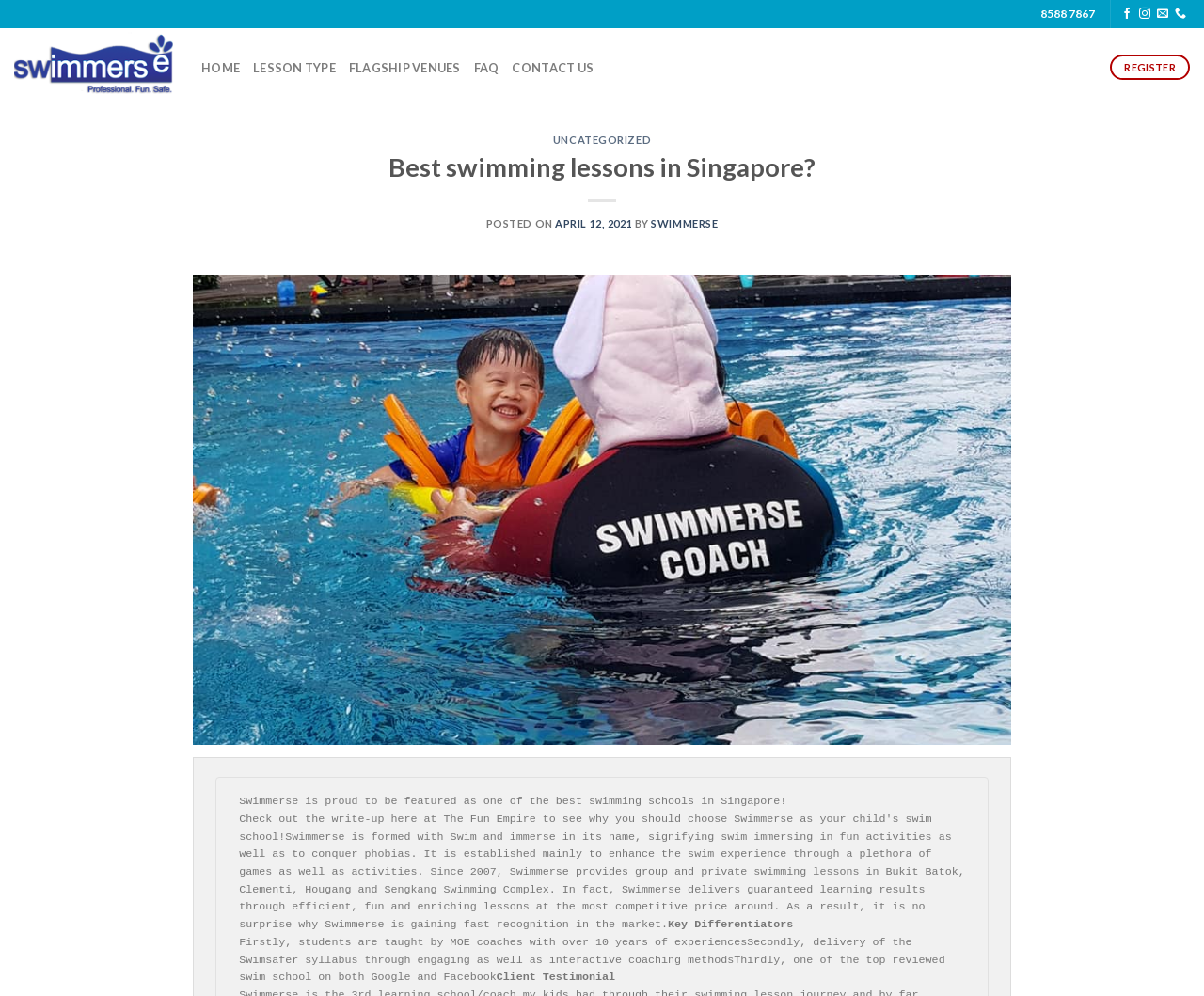What is the purpose of the 'REGISTER' button on the webpage?
Using the details shown in the screenshot, provide a comprehensive answer to the question.

The 'REGISTER' button is likely used to register for swimming lessons at Swimmerse Swim School, as it is prominently displayed on the webpage and is a call-to-action.